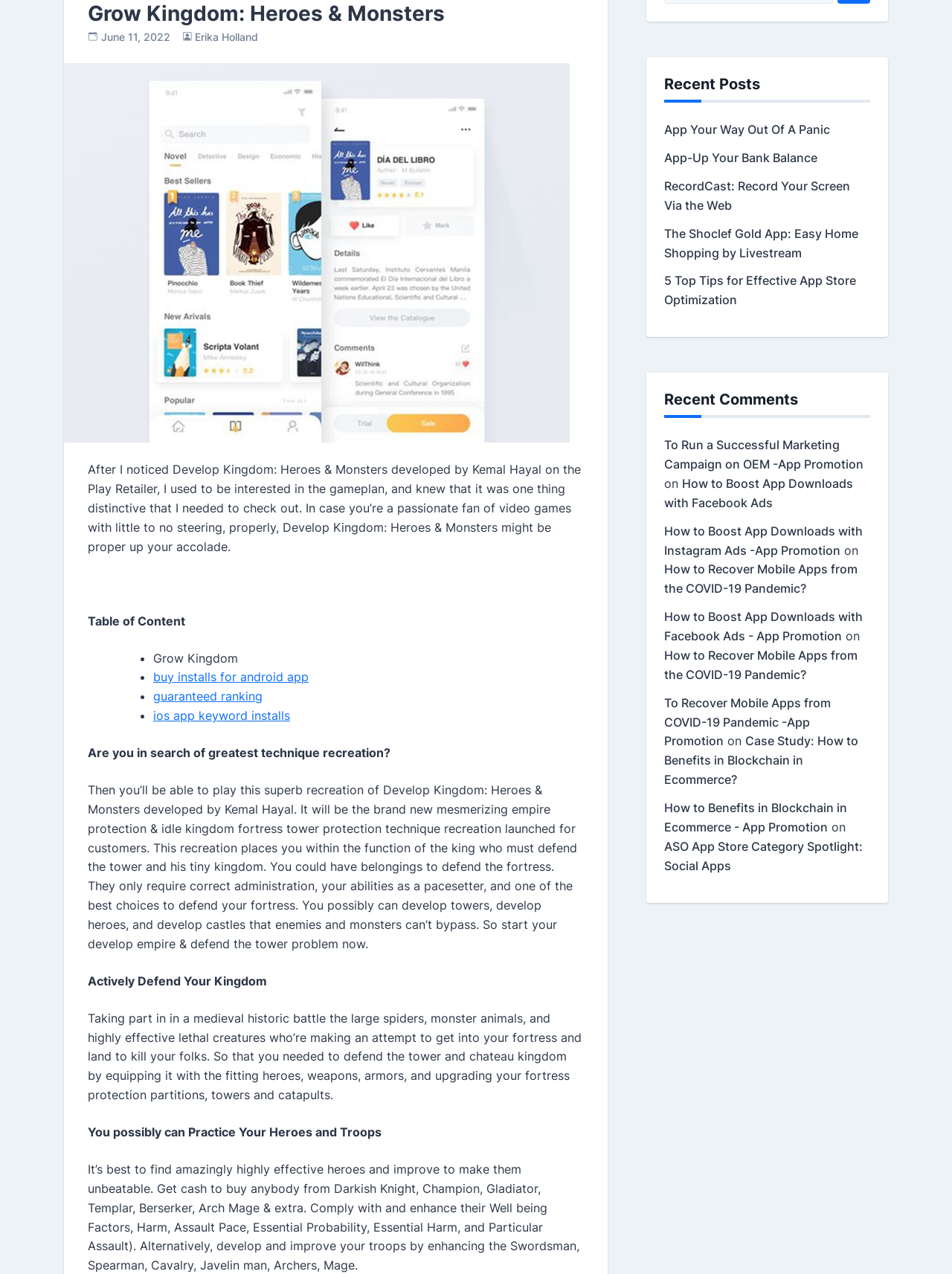Please provide the bounding box coordinates for the UI element as described: "App-Up Your Bank Balance". The coordinates must be four floats between 0 and 1, represented as [left, top, right, bottom].

[0.697, 0.118, 0.858, 0.13]